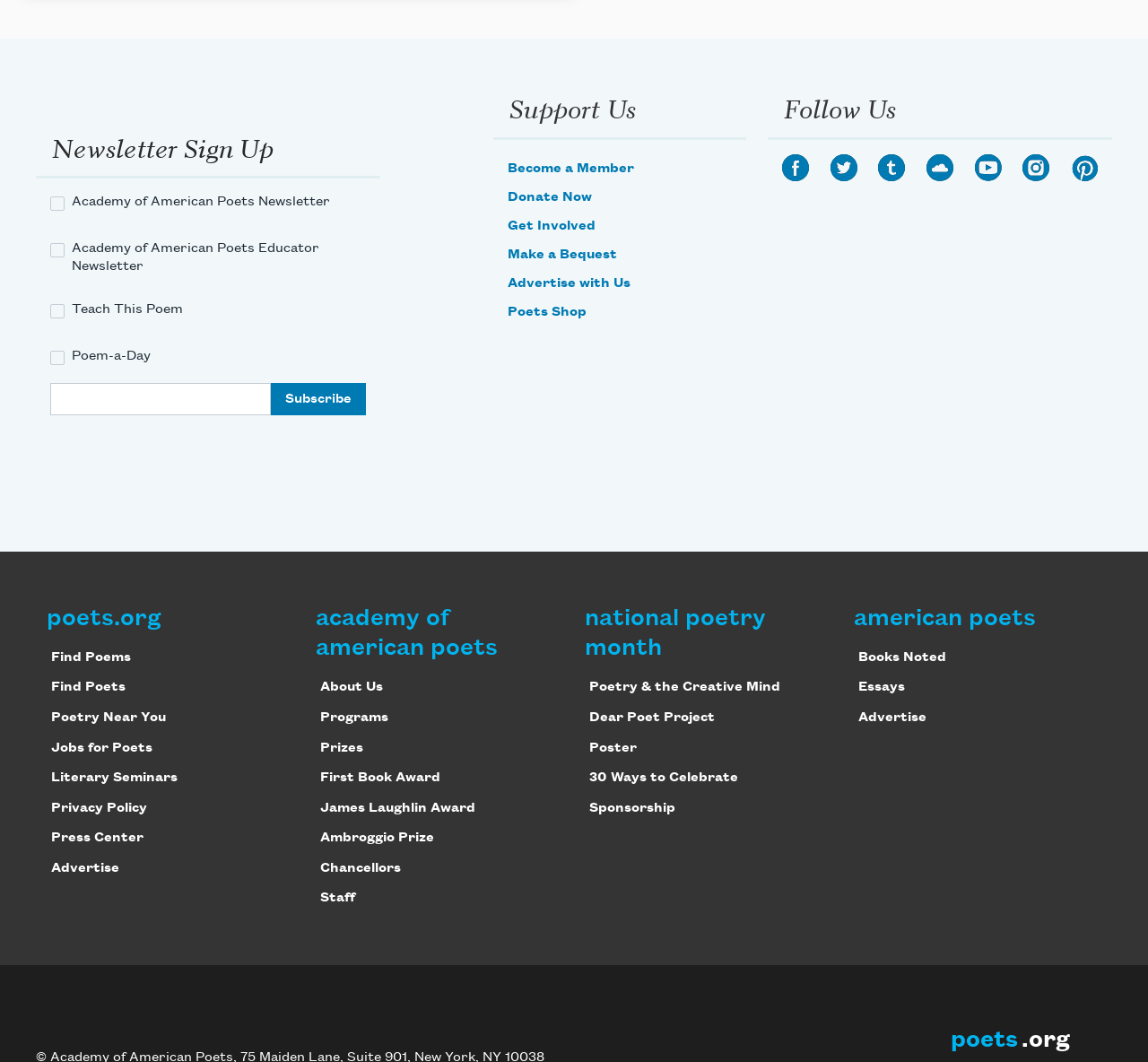Using the information shown in the image, answer the question with as much detail as possible: What is the purpose of the 'Subscribe' button?

The 'Subscribe' button is located next to the 'Email Address' textbox, suggesting that it is used to submit the email address to subscribe to one or more of the available newsletters.